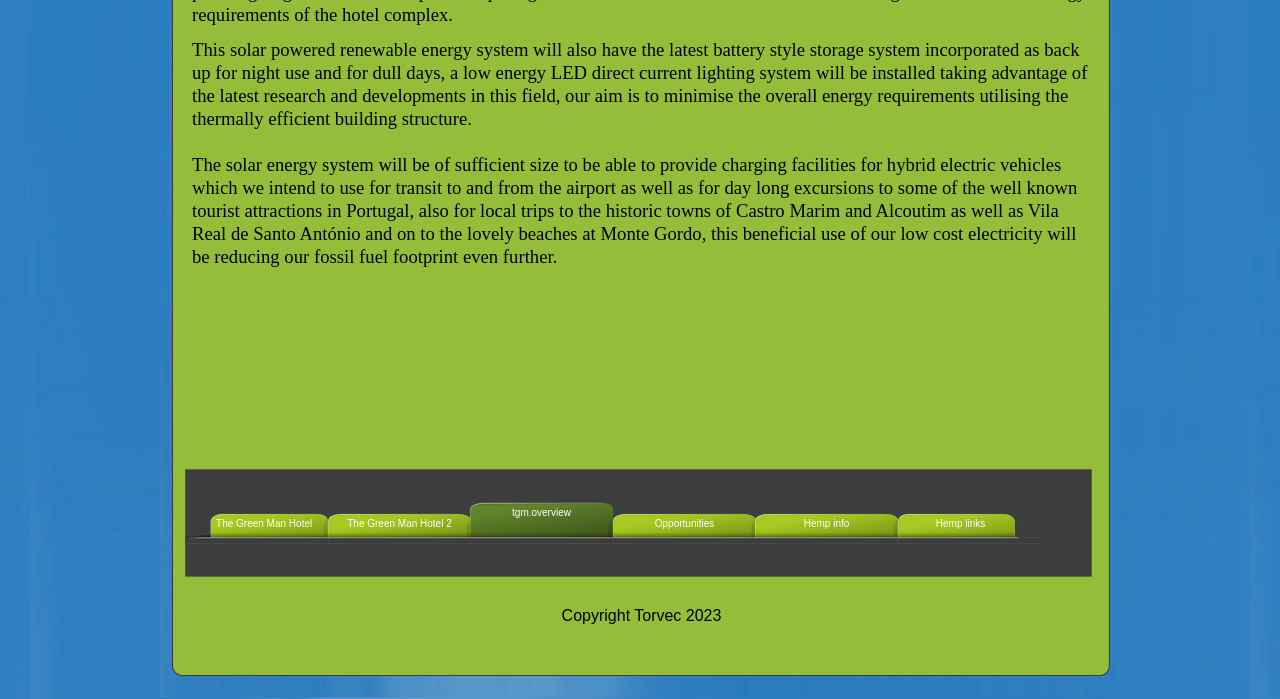What is the name of the hotel?
Based on the image, please offer an in-depth response to the question.

I found the answer by looking at the links at the top of the webpage, where I saw 'The Green Man Hotel' and 'The Green Man Hotel2' as two separate links, indicating that 'The Green Man Hotel' is the name of the hotel.